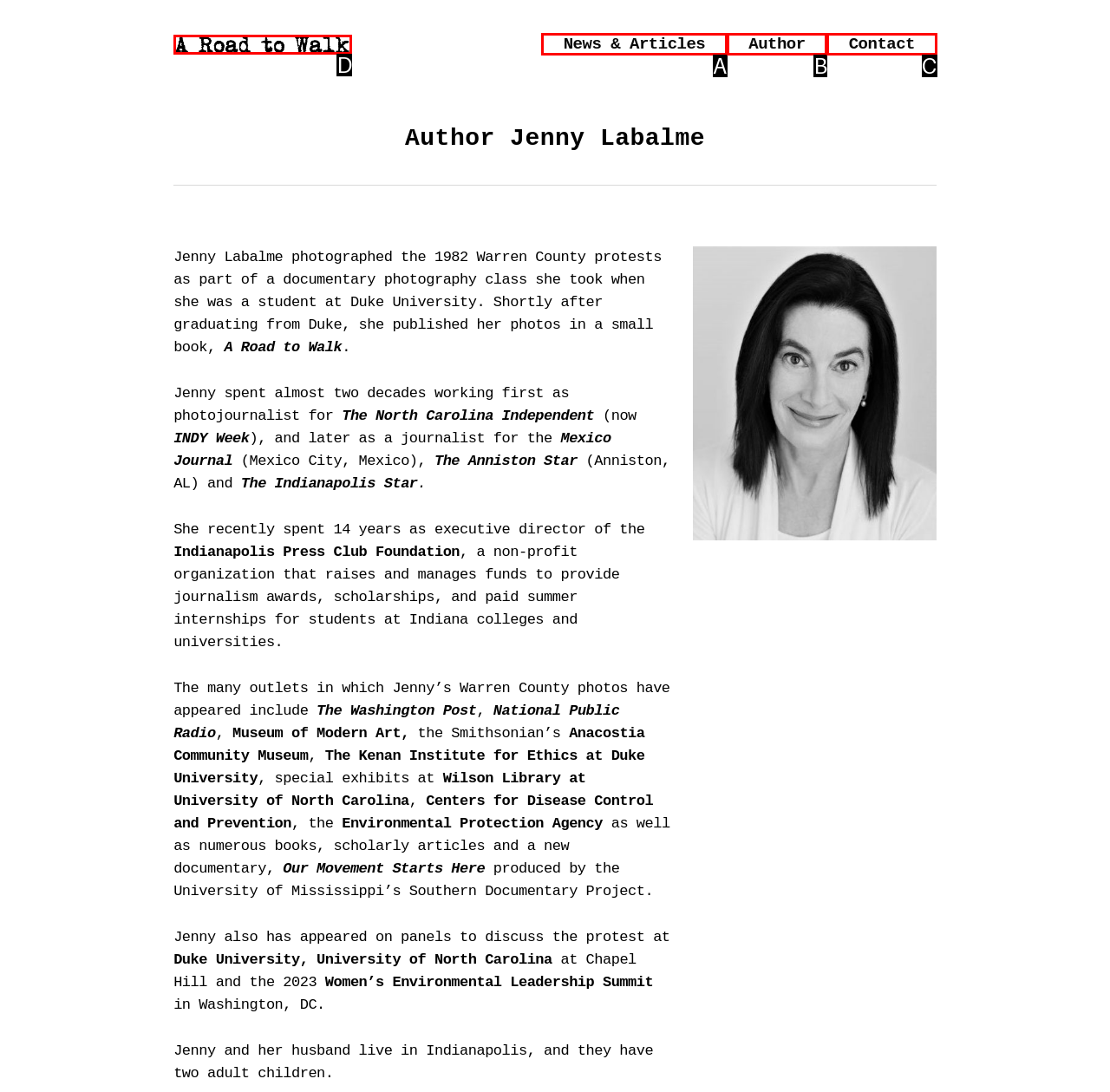Which lettered option matches the following description: Contact
Provide the letter of the matching option directly.

C